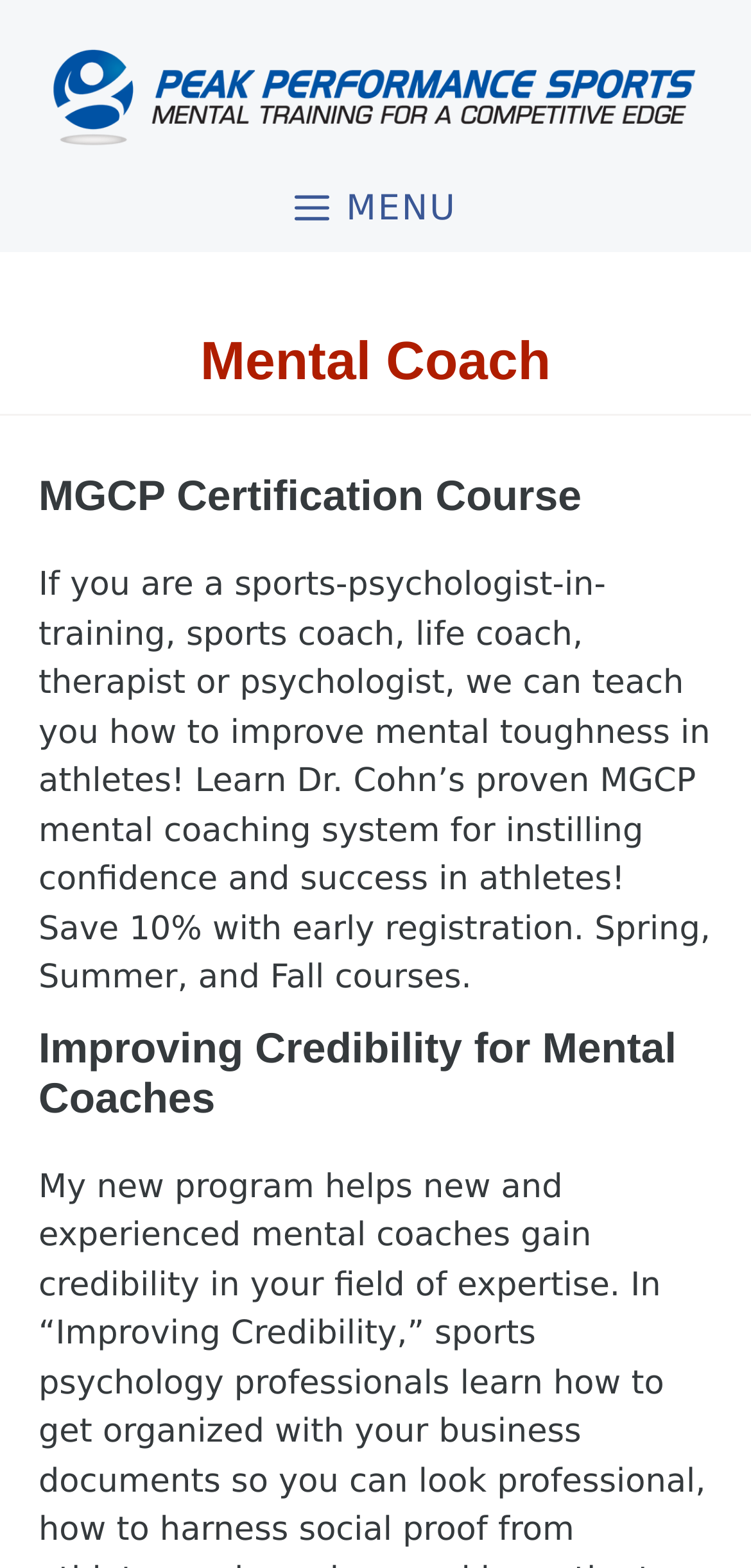Provide a brief response to the question below using one word or phrase:
What is the purpose of the website?

Peak Performance Sports